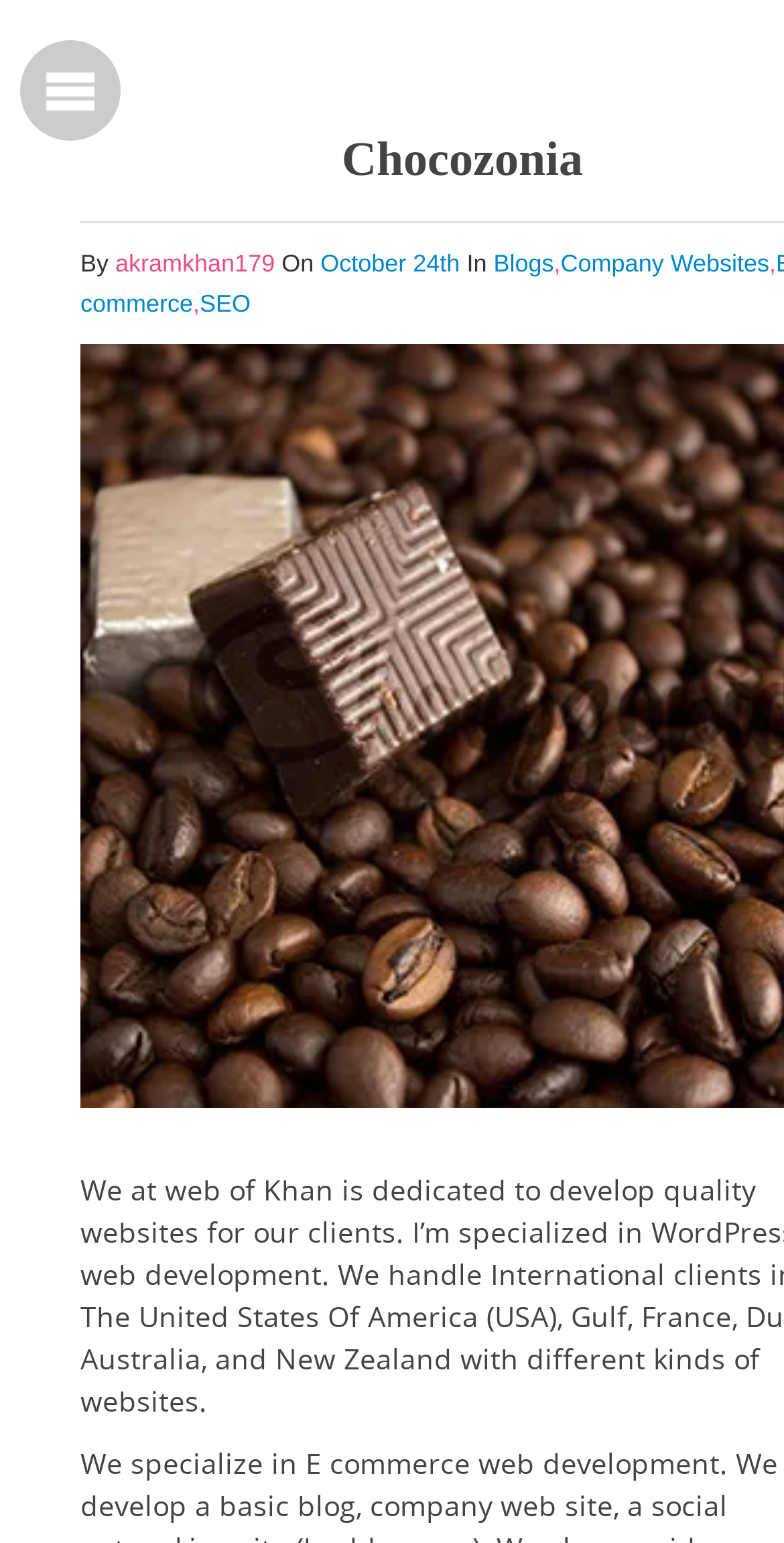What type of websites does the company develop?
Provide an in-depth and detailed answer to the question.

The type of websites the company develops can be found in the top section of the webpage, where it says 'Company Websites'. This suggests that the company develops 'Company Websites'.